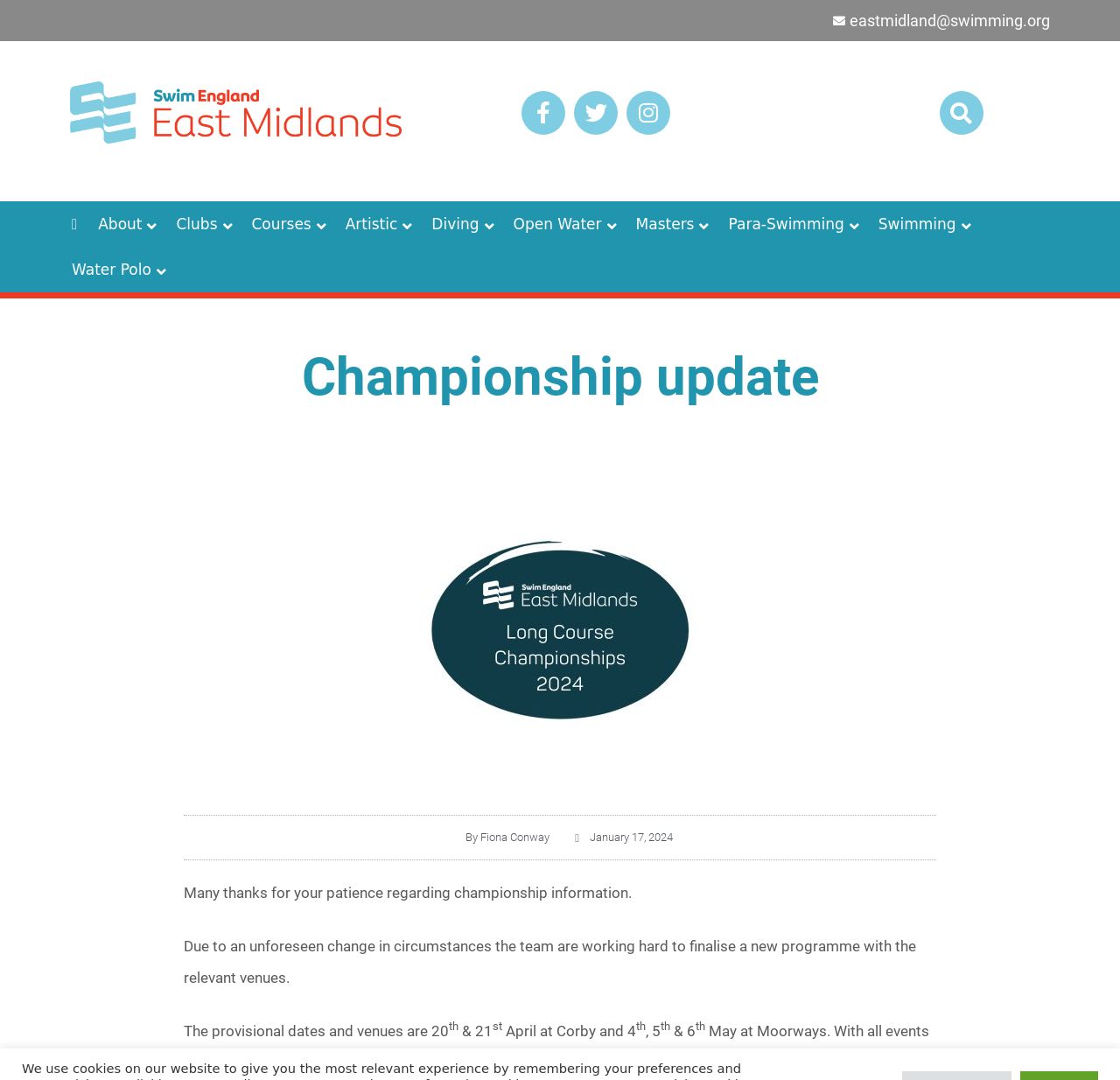Please identify the bounding box coordinates of the element's region that should be clicked to execute the following instruction: "Read about championship update". The bounding box coordinates must be four float numbers between 0 and 1, i.e., [left, top, right, bottom].

[0.164, 0.325, 0.836, 0.374]